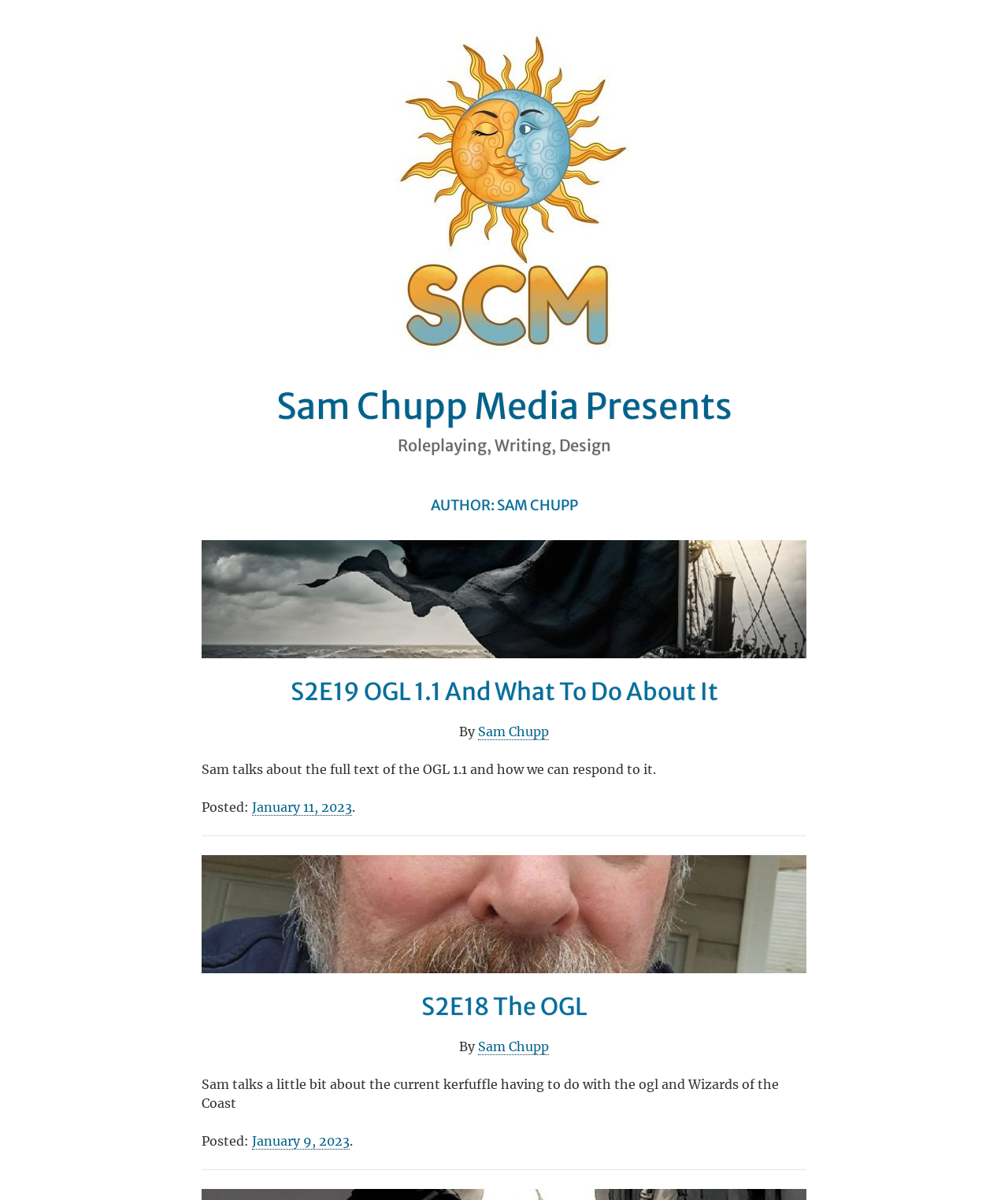Deliver a detailed narrative of the webpage's visual and textual elements.

The webpage appears to be a blog or article listing page, with a focus on the author Sam Chupp. At the top, there is a logo or image of "Sam Chupp Media Presents" with a link to the same name. Below this, there is a brief description of the author's work, "Roleplaying, Writing, Design".

The main content of the page is divided into two sections, each containing an article or blog post. The first section has a heading "AUTHOR: SAM CHUPP" and features an article titled "S2E19 OGL 1.1 And What To Do About It". This article has a brief summary, "Sam talks about the full text of the OGL 1.1 and how we can respond to it." The article is attributed to Sam Chupp and has a posting date of January 11, 2023.

The second section has a heading "S2E18 The OGL" and features an article with a similar summary, "Sam talks a little bit about the current kerfuffle having to do with the ogl and Wizards of the Coast". This article is also attributed to Sam Chupp and has a posting date of January 9, 2023.

Both sections have a consistent layout, with the article title, summary, and posting date arranged in a clear and organized manner. The use of headings and clear attribution to the author helps to create a sense of structure and coherence on the page.